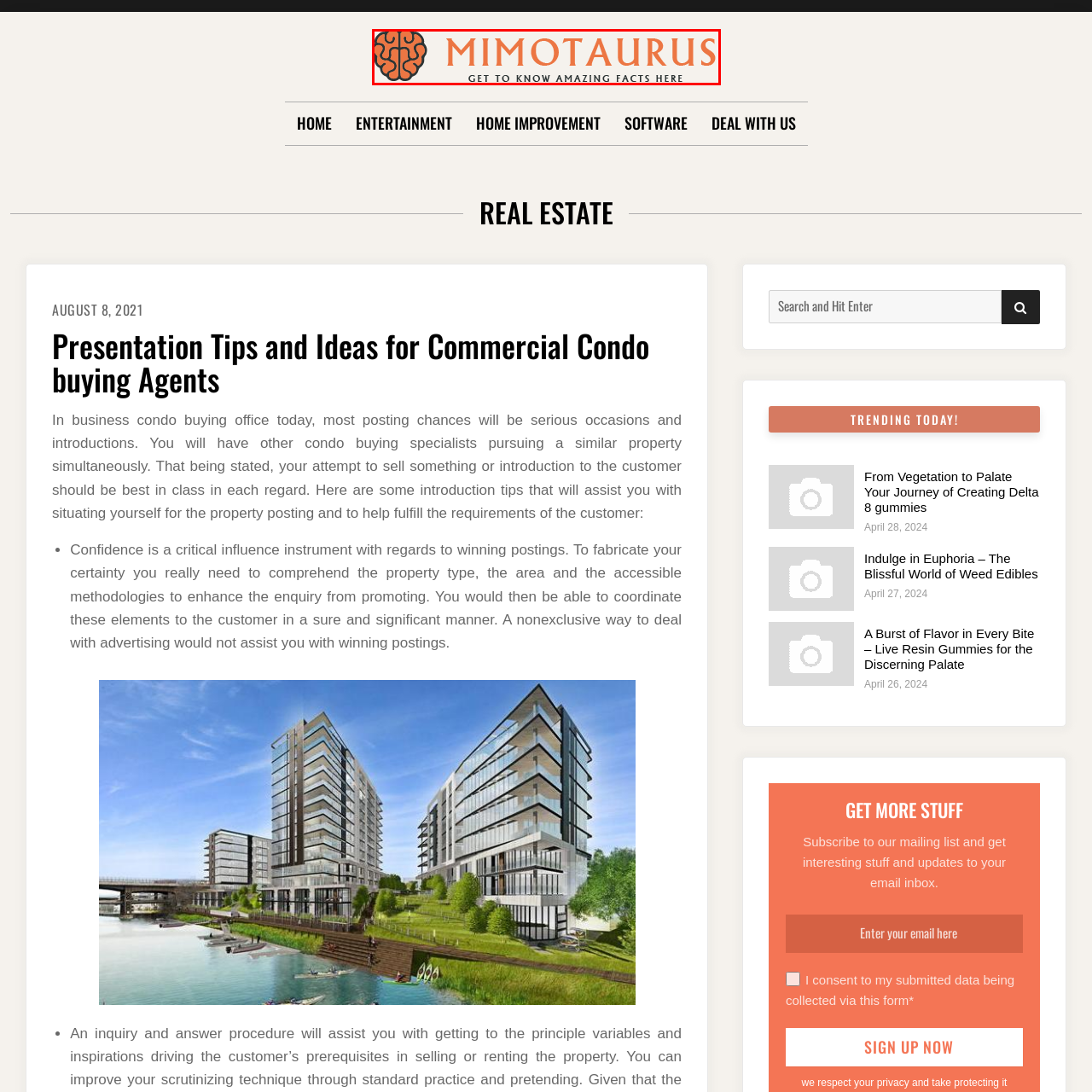What is the style of the typeface used for the name 'Mimotaurus'?
Analyze the image surrounded by the red bounding box and answer the question in detail.

The caption describes the typeface used for the name 'Mimotaurus' as bold and modern, which accentuates the logo's design.